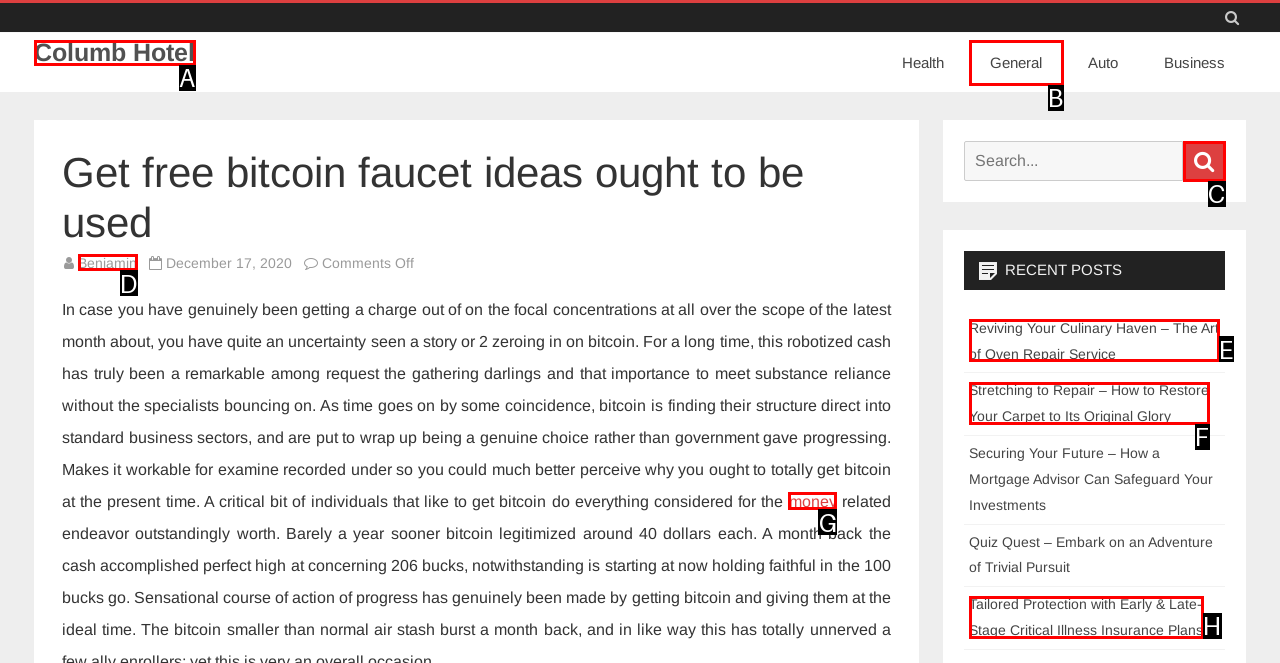Which HTML element fits the description: Columb Hotel? Respond with the letter of the appropriate option directly.

A